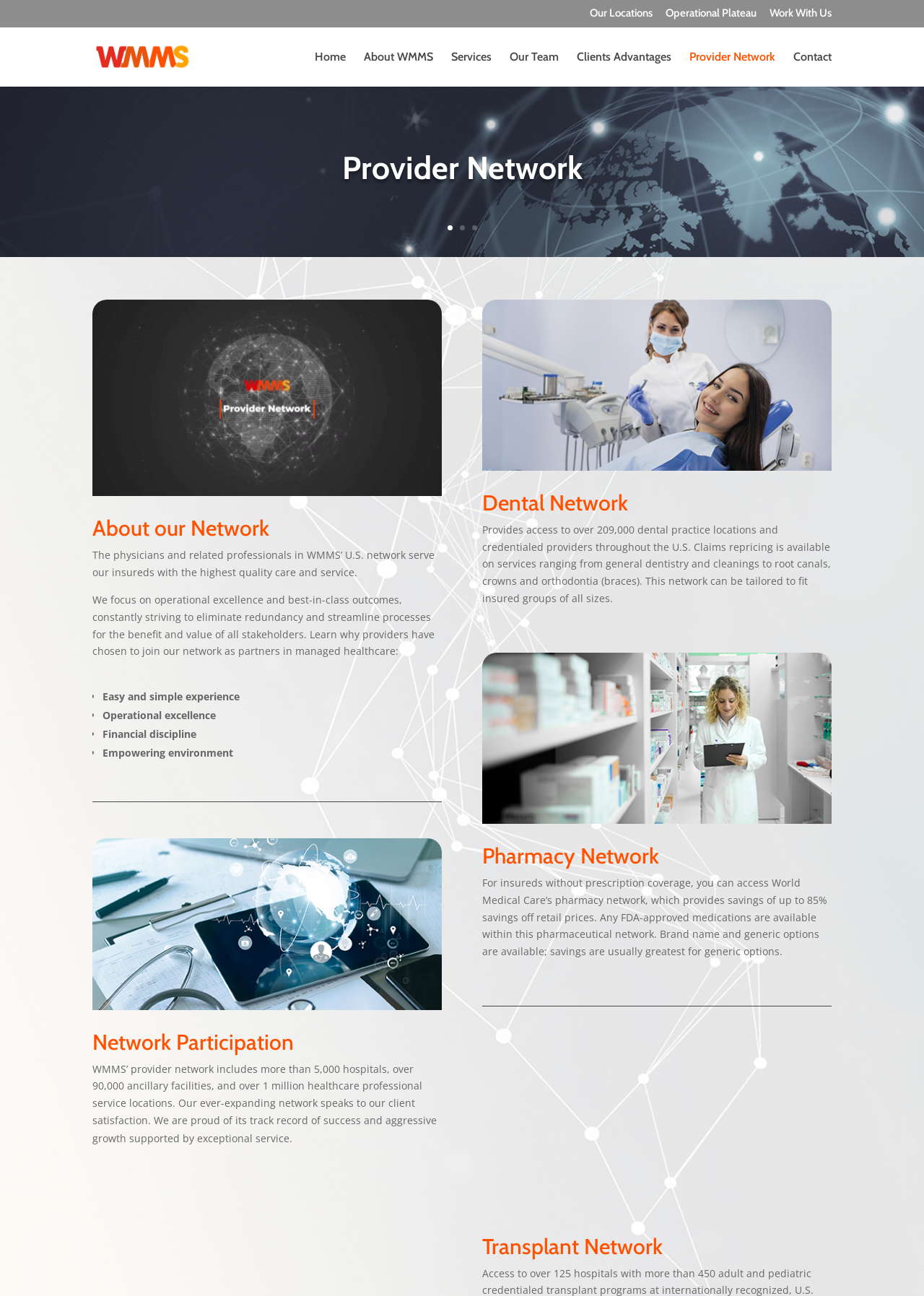How many dental practice locations are in WMMS' dental network?
Carefully analyze the image and provide a thorough answer to the question.

The number of dental practice locations in WMMS' dental network can be found in the section 'Dental Network', where it says 'Provides access to over 209,000 dental practice locations and credentialed providers throughout the U.S.'